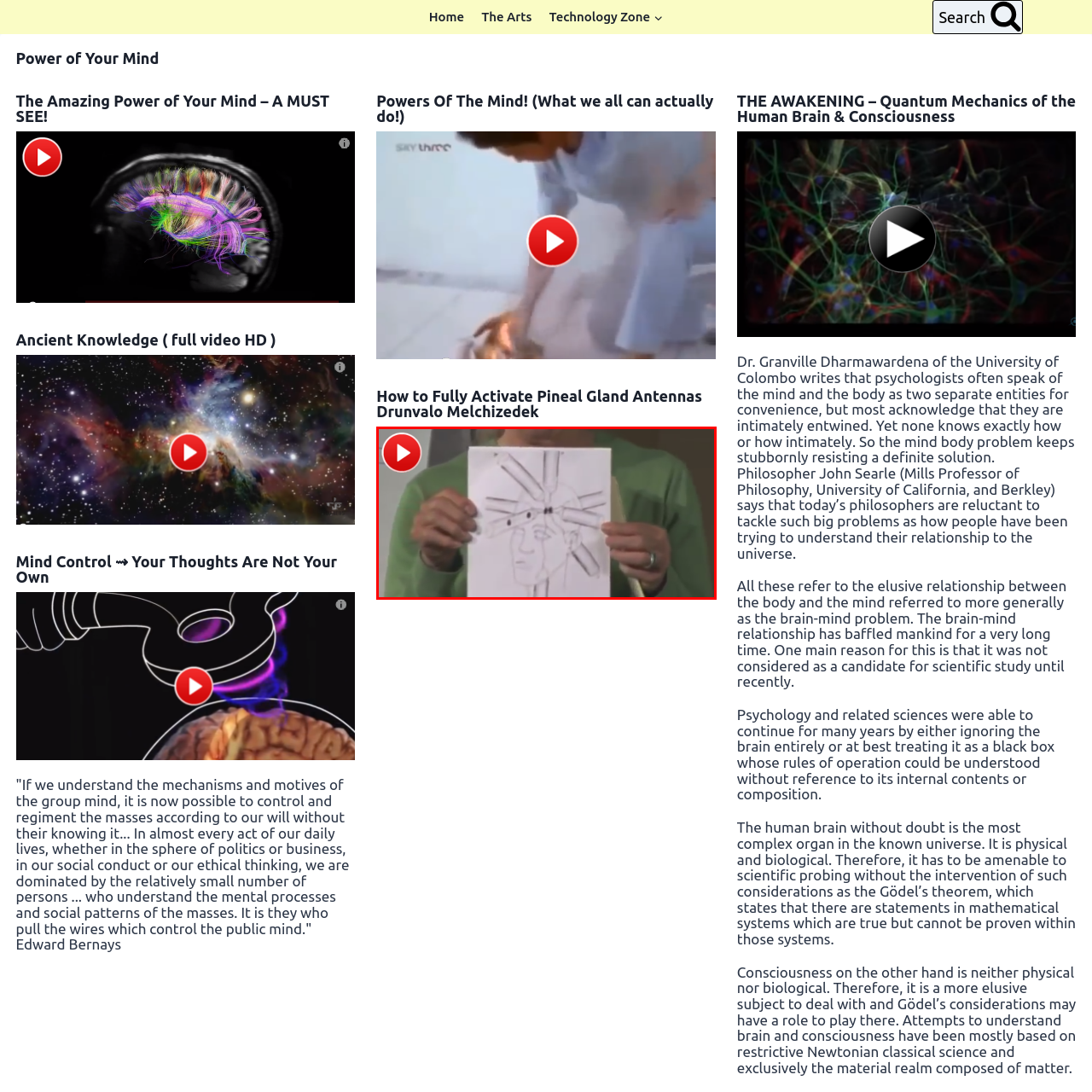Explain in detail what is depicted in the image enclosed by the red boundary.

The image depicts a person holding a drawing that illustrates the concept of "Powers of the Mind," likely pertaining to the activation of mental potentials and the workings of consciousness. The drawing features a stylized head with several elongated beams radiating from it, symbolizing thought processes, mental energy, or various ways the mind can be perceived as connected to external influences. The individual is dressed in a green top, suggesting an informal yet focused environment possibly aimed at educational or enlightening discussions. This presentation is part of a broader exploration of topics related to consciousness, psychology, and mind control, encapsulated in the context of the ongoing presentation titled "Powers Of The Mind! (What we all can actually do!)." A play button icon in the corner indicates that this image is connected to a video, likely intended to further elaborate on the themes depicted in the drawing.